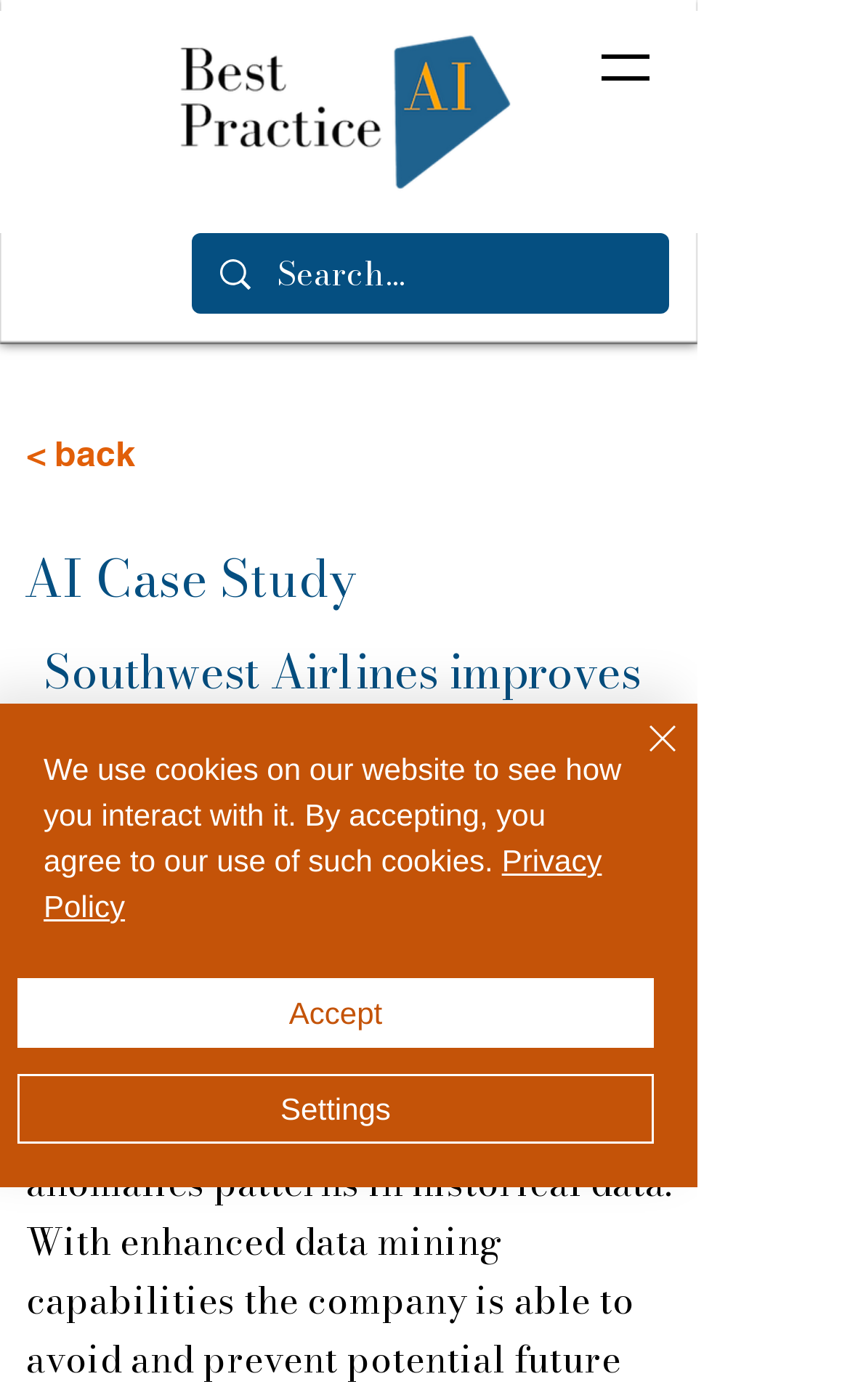Identify the bounding box coordinates for the UI element described as follows: "Privacy Policy". Ensure the coordinates are four float numbers between 0 and 1, formatted as [left, top, right, bottom].

[0.051, 0.602, 0.708, 0.66]